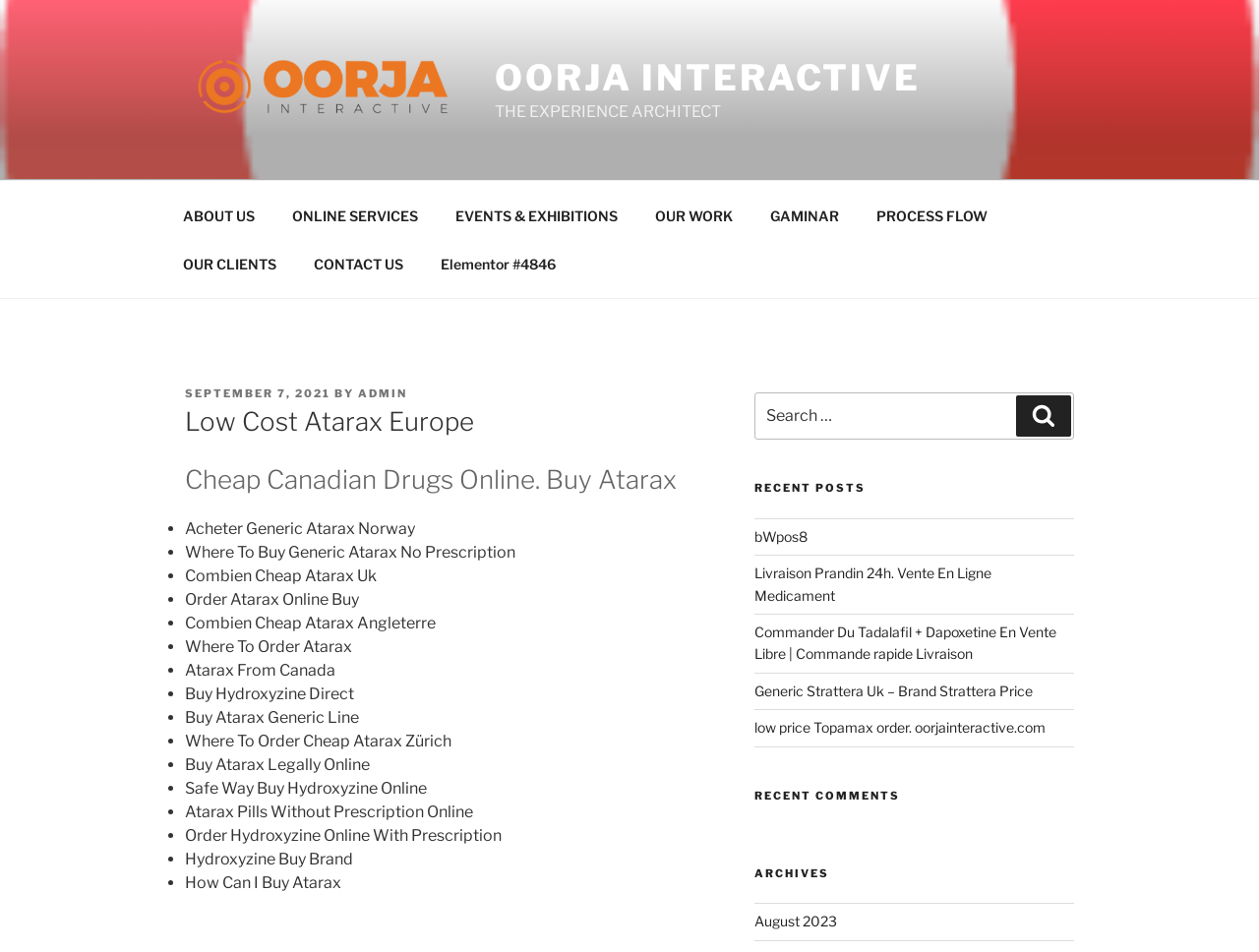Offer a thorough description of the webpage.

The webpage is titled "Low Cost Atarax Europe – OORJA INTERACTIVE" and has a prominent logo and link to "OORJA INTERACTIVE" at the top left corner. Below the logo, there is a navigation menu with links to "ABOUT US", "ONLINE SERVICES", "EVENTS & EXHIBITIONS", "OUR WORK", "GAMINAR", "PROCESS FLOW", "OUR CLIENTS", and "CONTACT US".

The main content of the page is divided into several sections. The first section has a heading "Low Cost Atarax Europe" and displays a list of bullet points with text such as "Acheter Generic Atarax Norway", "Where To Buy Generic Atarax No Prescription", and "Combien Cheap Atarax Uk". Each bullet point has a list marker ("•") preceding the text.

Below the list, there is a search bar with a label "Search for:" and a button labeled "Search". To the right of the search bar, there is a section titled "RECENT POSTS" with links to several posts, including "bWpos8", "Livraison Prandin 24h. Vente En Ligne Medicament", and "Generic Strattera Uk – Brand Strattera Price".

Further down the page, there is a section titled "RECENT COMMENTS" and another section titled "ARCHIVES" with a link to "August 2023". The page also has a header with the text "THE EXPERIENCE ARCHITECT" and a link to "Elementor #4846" at the top right corner.